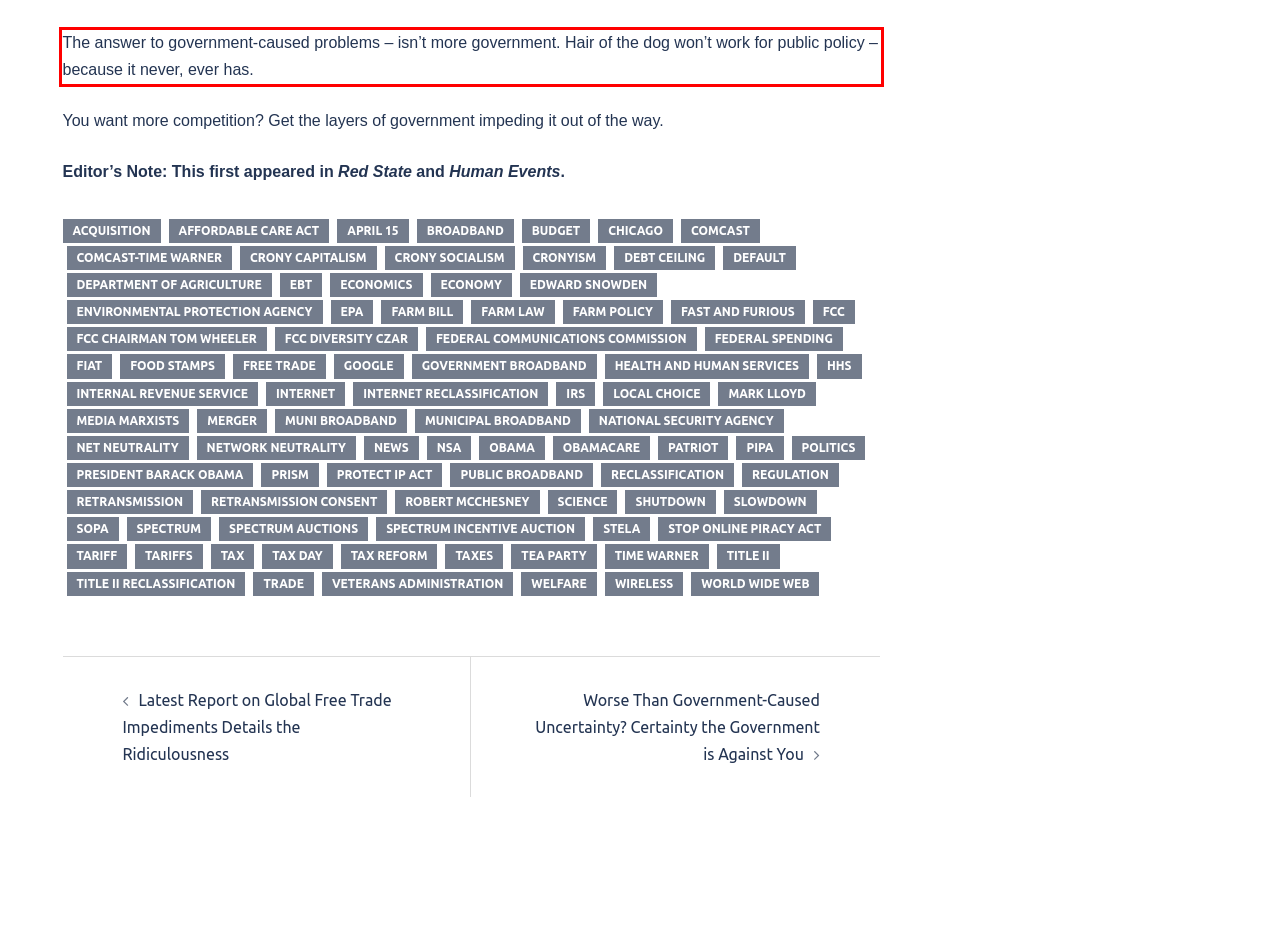You are given a screenshot of a webpage with a UI element highlighted by a red bounding box. Please perform OCR on the text content within this red bounding box.

The answer to government-caused problems – isn’t more government. Hair of the dog won’t work for public policy – because it never, ever has.